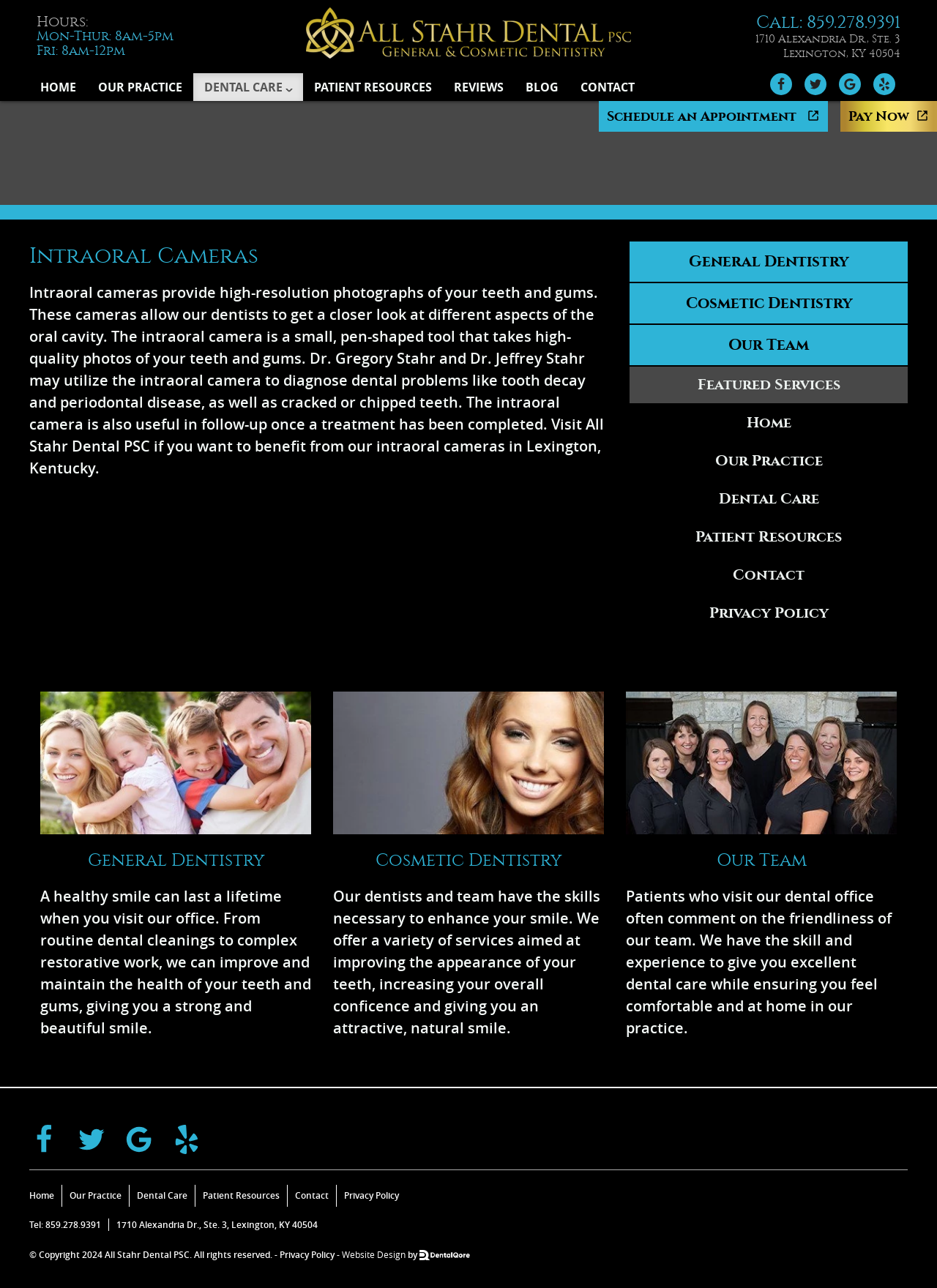How many social media links are at the bottom of the webpage?
Look at the screenshot and respond with one word or a short phrase.

4